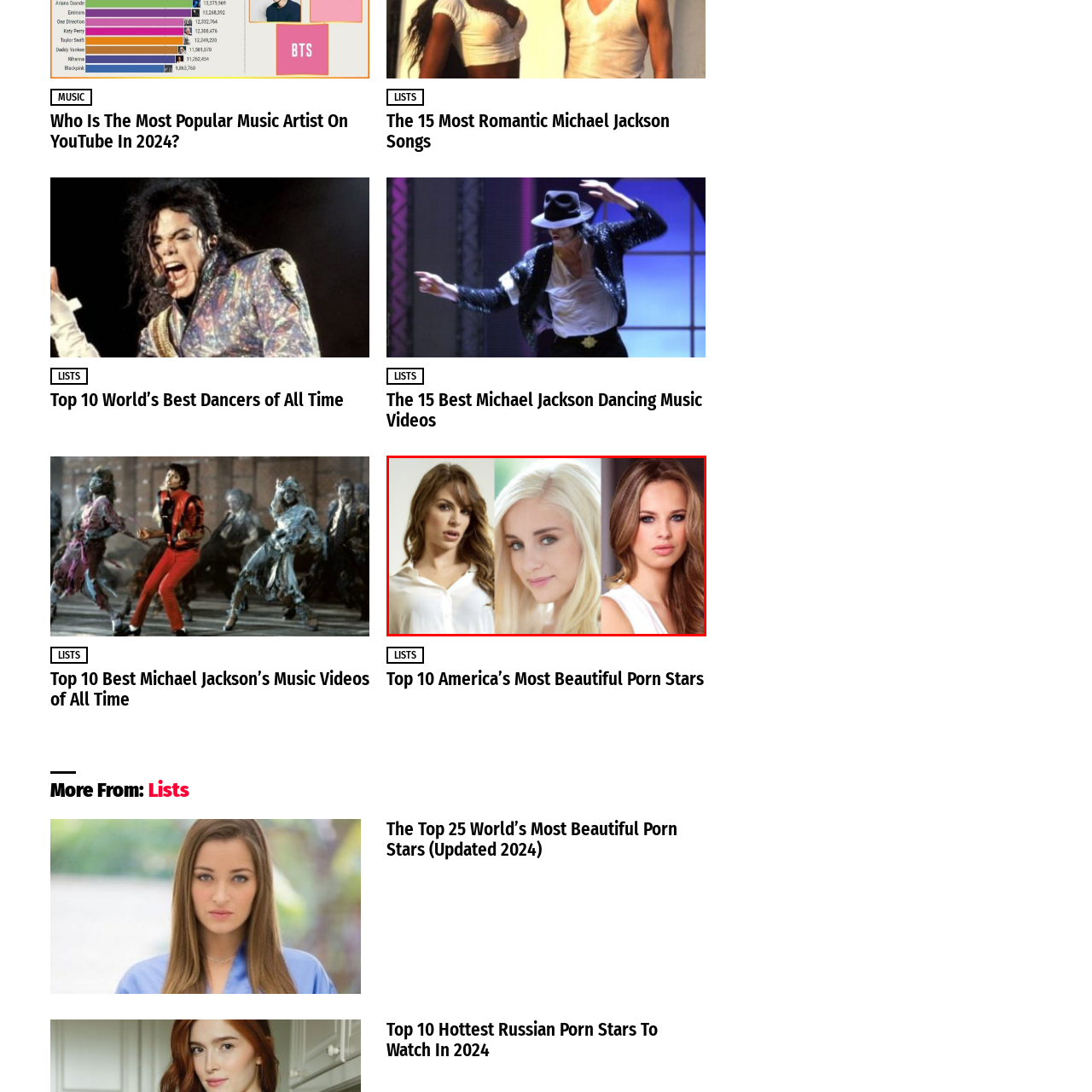Provide a thorough description of the scene depicted within the red bounding box.

The image features three women prominently displayed side by side, showcasing a variety of styles and expressions. Each woman has a distinct look, contributing to an overall theme of beauty and glamour. The first woman, on the left, has dark, wavy hair and is wearing a light-colored shirt, exuding confidence with a sultry expression. The central figure stands out with her bright, platinum blonde hair and a fresh, approachable smile, highlighting a youthful charm. On the right, the third woman possesses long, flowing brown hair and presents a softer yet alluring gaze, dressed in a simple top that complements her features. This image likely accompanies an article titled "Top 10 America’s Most Beautiful Porn Stars," reflecting contemporary beauty standards and preferences in popular culture.